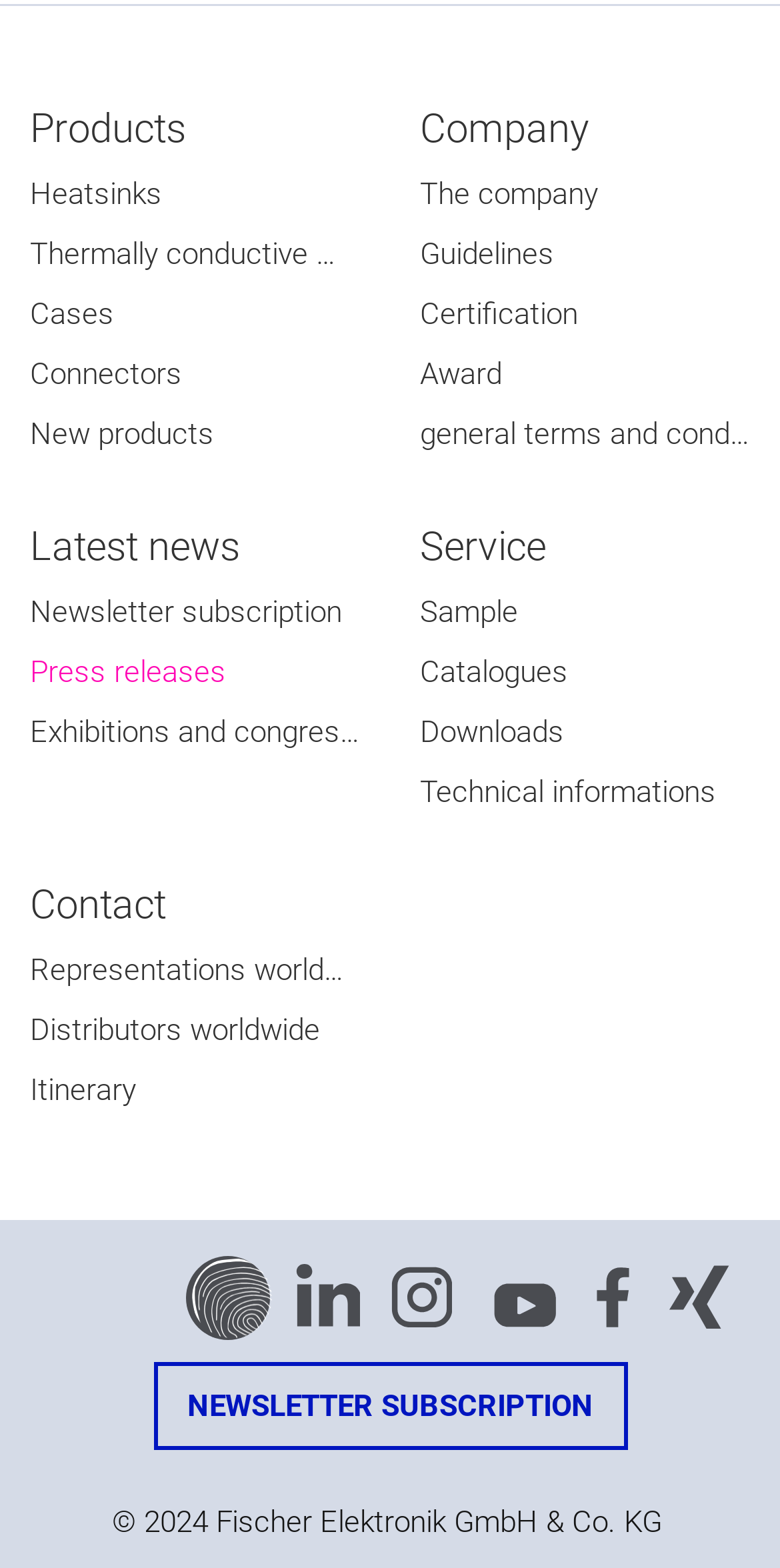How can I get the latest news from the company?
Please give a detailed and elaborate answer to the question based on the image.

Under the 'Latest news' heading, there is a link to 'Newsletter subscription', which suggests that users can get the latest news from the company by subscribing to their newsletter.